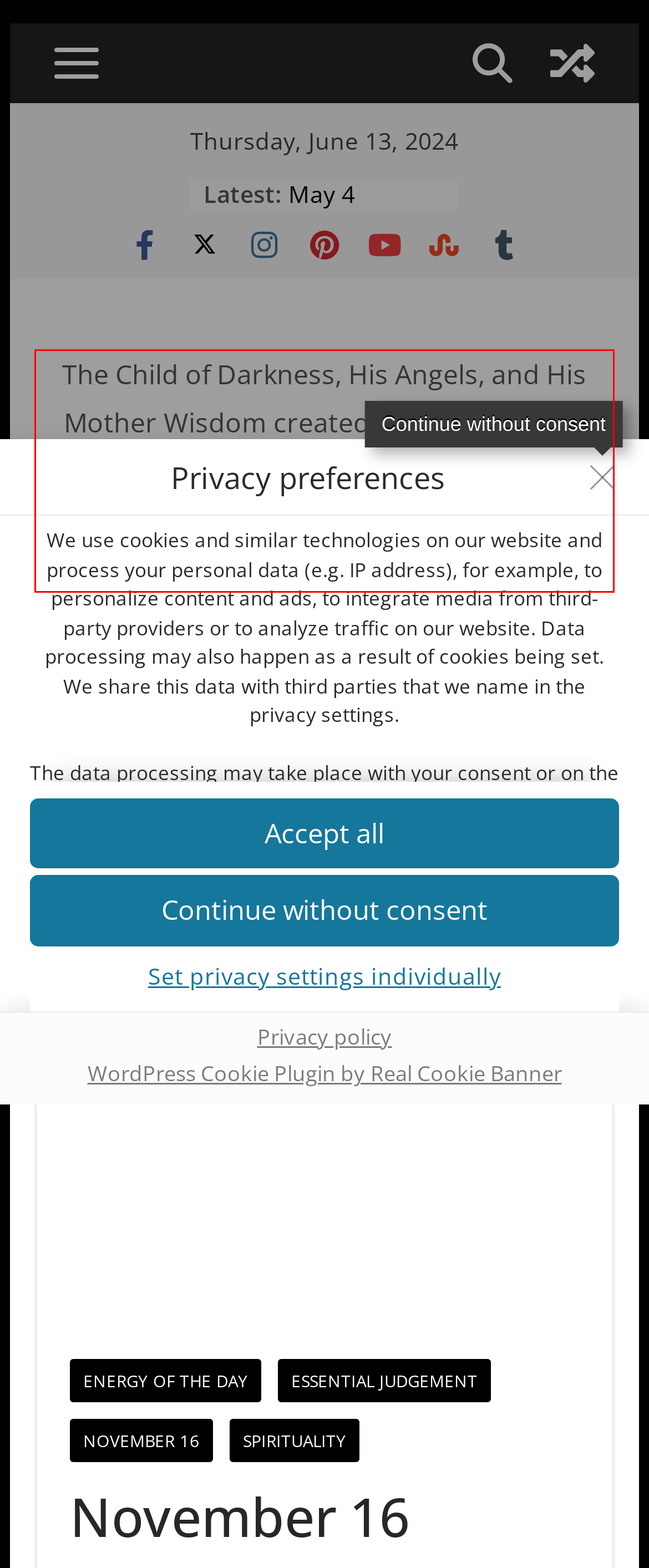You have a screenshot with a red rectangle around a UI element. Recognize and extract the text within this red bounding box using OCR.

The Child of Darkness, His Angels, and His Mother Wisdom created the Earth and All That is Upon and Immediately Around it. This site is about an In-Depth Study of That and Its Relevance to All of Us